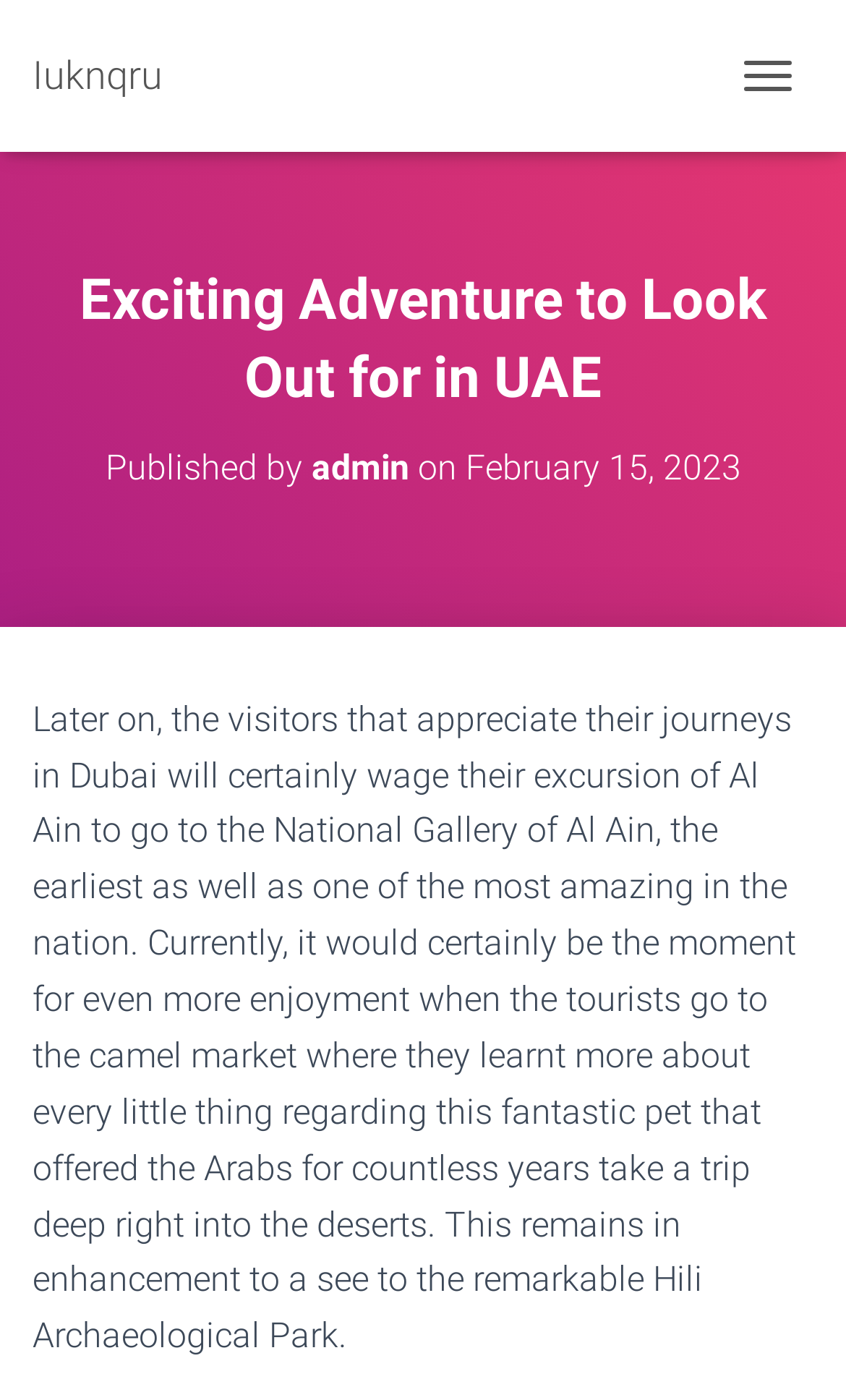Describe the webpage meticulously, covering all significant aspects.

The webpage is about exciting adventures to look out for in the UAE. At the top left, there is a link to "Iuknqru" and a heading that reads "Exciting Adventure to Look Out for in UAE". Below the heading, there is another heading that indicates the article was published by "admin" on February 15, 2023. To the right of the publication information, there is a timestamp.

On the top right, there is a button labeled "TOGGLE NAVIGATION". The main content of the webpage is a block of text that describes a journey in Dubai, including a visit to the National Gallery of Al Ain, a camel market, and the Hili Archaeological Park. This text takes up most of the webpage, spanning from the middle to the bottom.